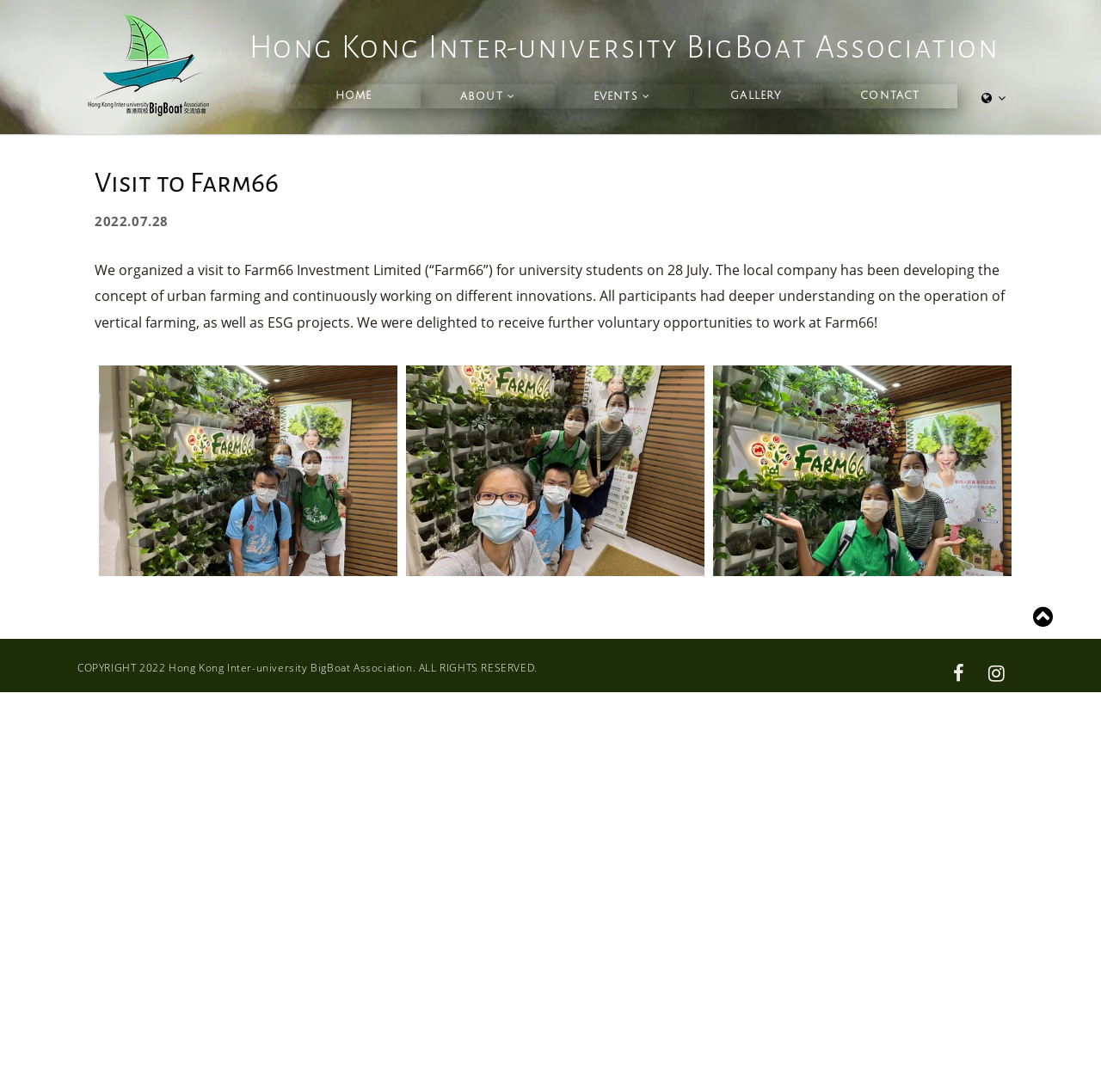Reply to the question with a single word or phrase:
What is the copyright information of the webpage?

2022 Hong Kong Inter-university BigBoat Association